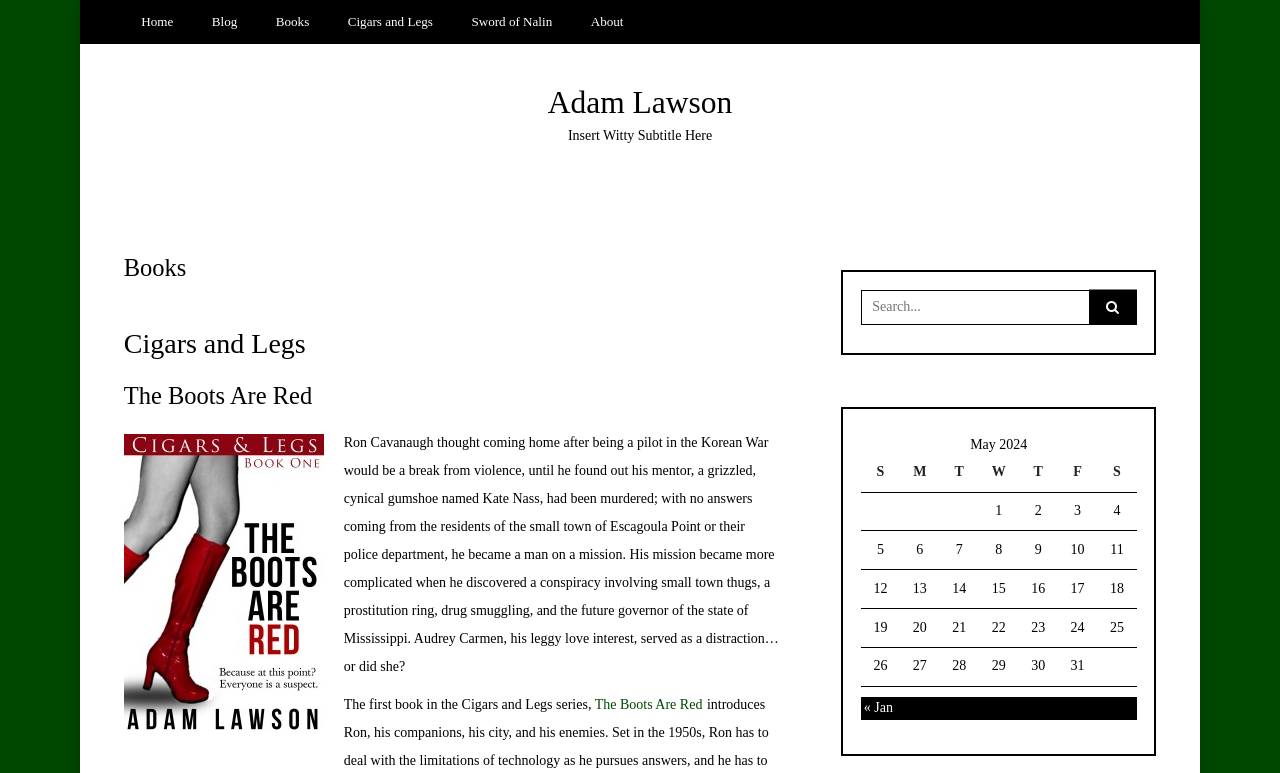Locate the bounding box coordinates of the area you need to click to fulfill this instruction: 'Click on the 'The Boots Are Red' book link'. The coordinates must be in the form of four float numbers ranging from 0 to 1: [left, top, right, bottom].

[0.465, 0.902, 0.549, 0.922]